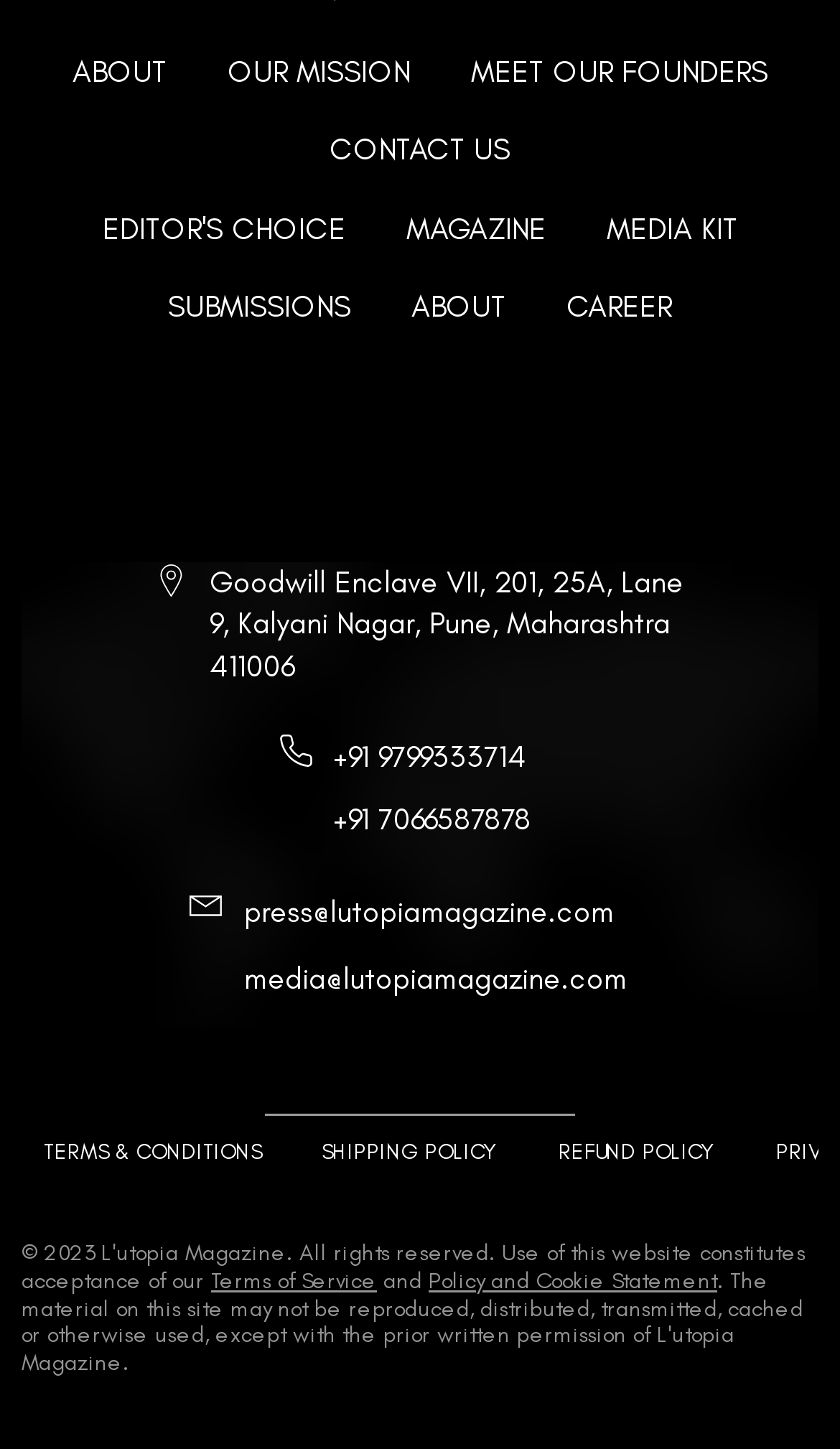Please determine the bounding box coordinates of the element's region to click in order to carry out the following instruction: "Contact press department". The coordinates should be four float numbers between 0 and 1, i.e., [left, top, right, bottom].

[0.29, 0.616, 0.731, 0.642]